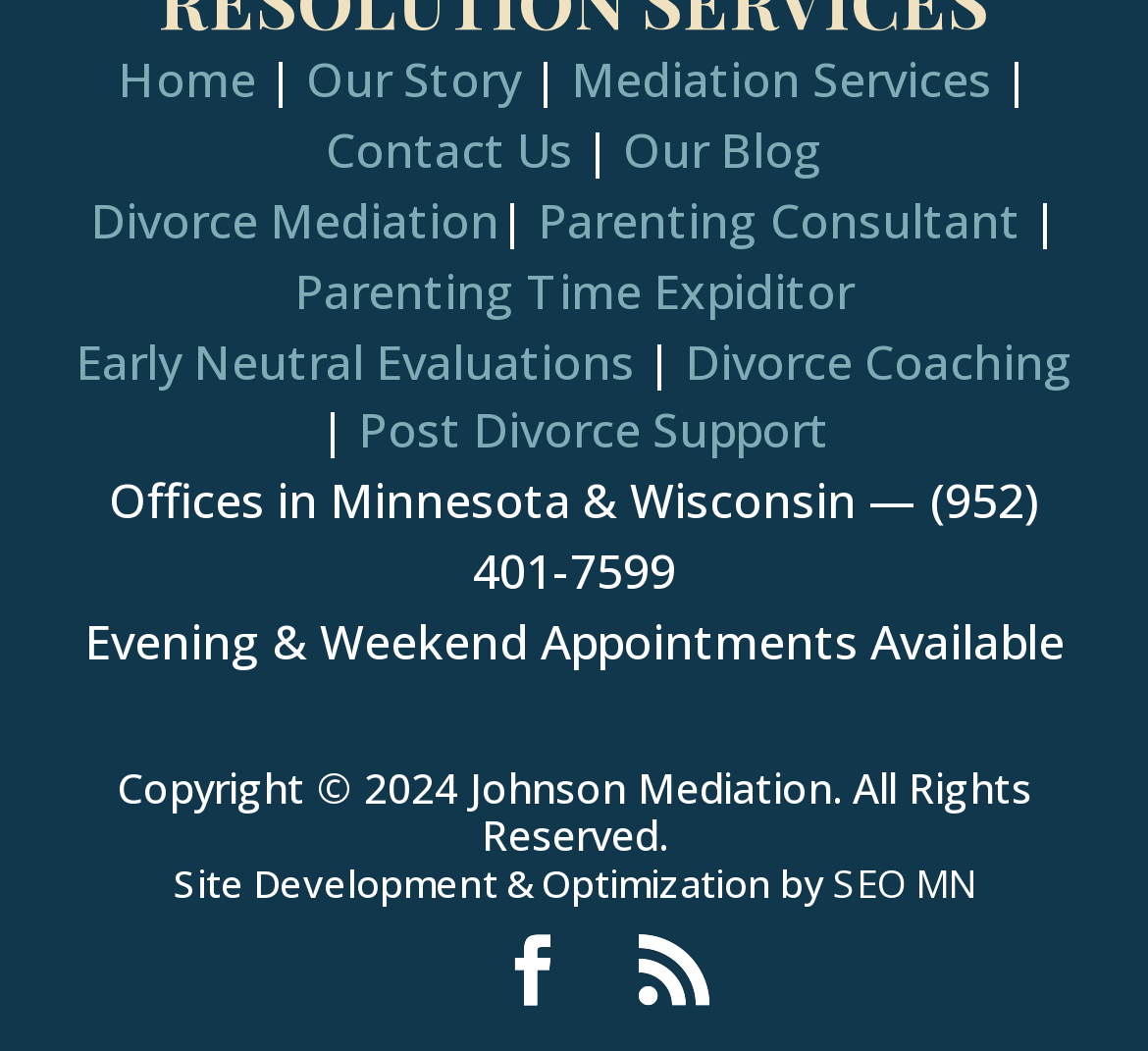Using the description "Early Neutral Evaluations", locate and provide the bounding box of the UI element.

[0.065, 0.312, 0.553, 0.374]